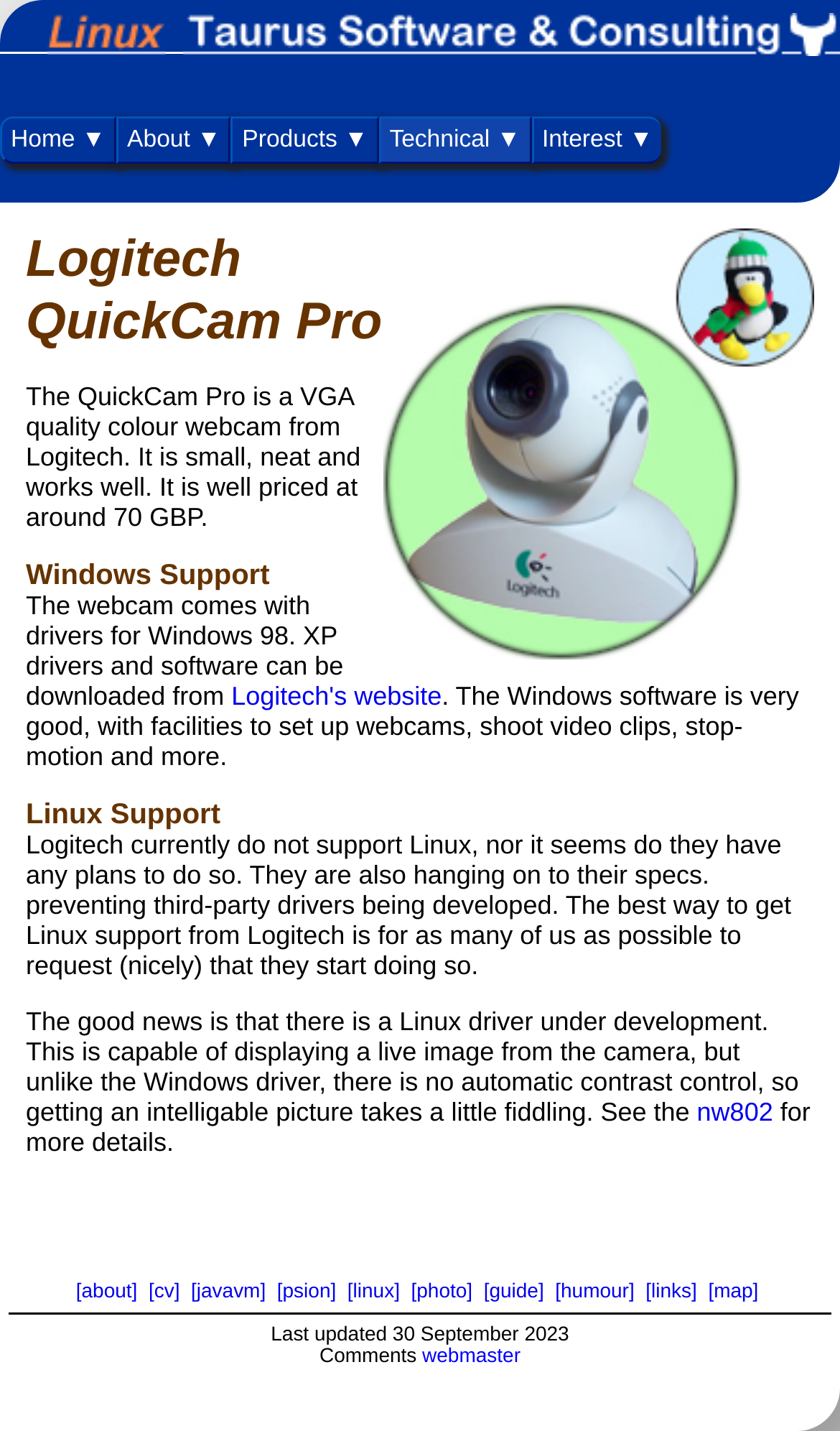Describe the webpage in detail, including text, images, and layout.

This webpage is about Taurus Linux Pages, with a focus on Logitech QuickCam Pro, a VGA quality color webcam. At the top, there is a layout table with a row of cells containing images and a table with a row of cells containing links to different sections of the website, including Home, About, Products, Technical, and Interest.

Below this, there is a large table cell that occupies most of the page, containing a detailed description of the Logitech QuickCam Pro webcam. The text describes the webcam's features, including its small size, neat design, and good pricing. It also discusses the webcam's support for Windows and Linux, including the availability of drivers and software for Windows and the development of a Linux driver.

The text is accompanied by an image of the webcam, which is positioned to the right of the text. There are also several links within the text, including one to Logitech's website and another to a page about the Linux driver.

At the bottom of the page, there is a layout table with a row of cells containing links to various sections of the website, including about, cv, javavm, psion, linux, photo, guide, humour, links, and map. There is also a separator line and a footer with the last updated date and a link to contact the webmaster.